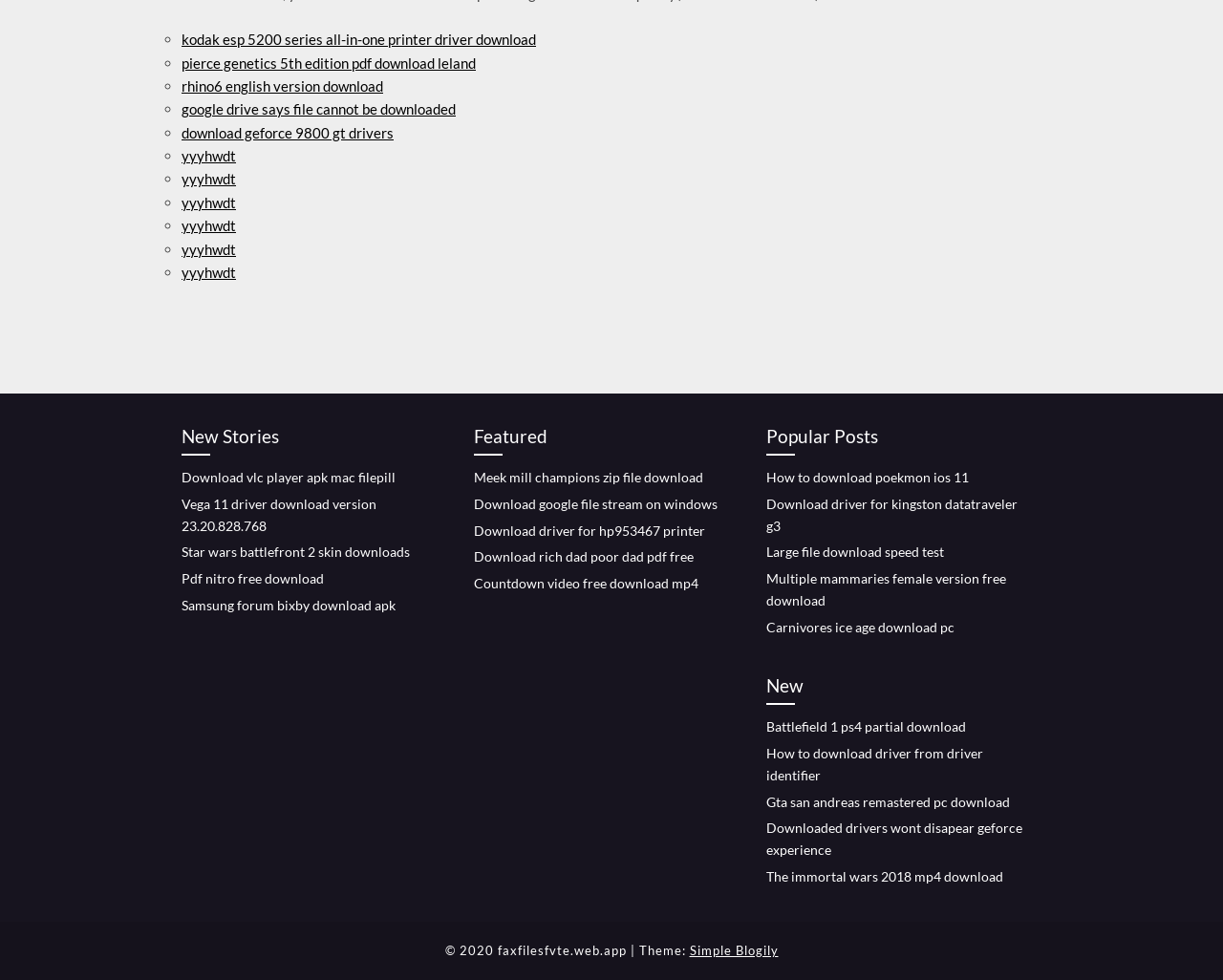Locate the UI element described by yyyhwdt in the provided webpage screenshot. Return the bounding box coordinates in the format (top-left x, top-left y, bottom-right x, bottom-right y), ensuring all values are between 0 and 1.

[0.148, 0.269, 0.193, 0.286]